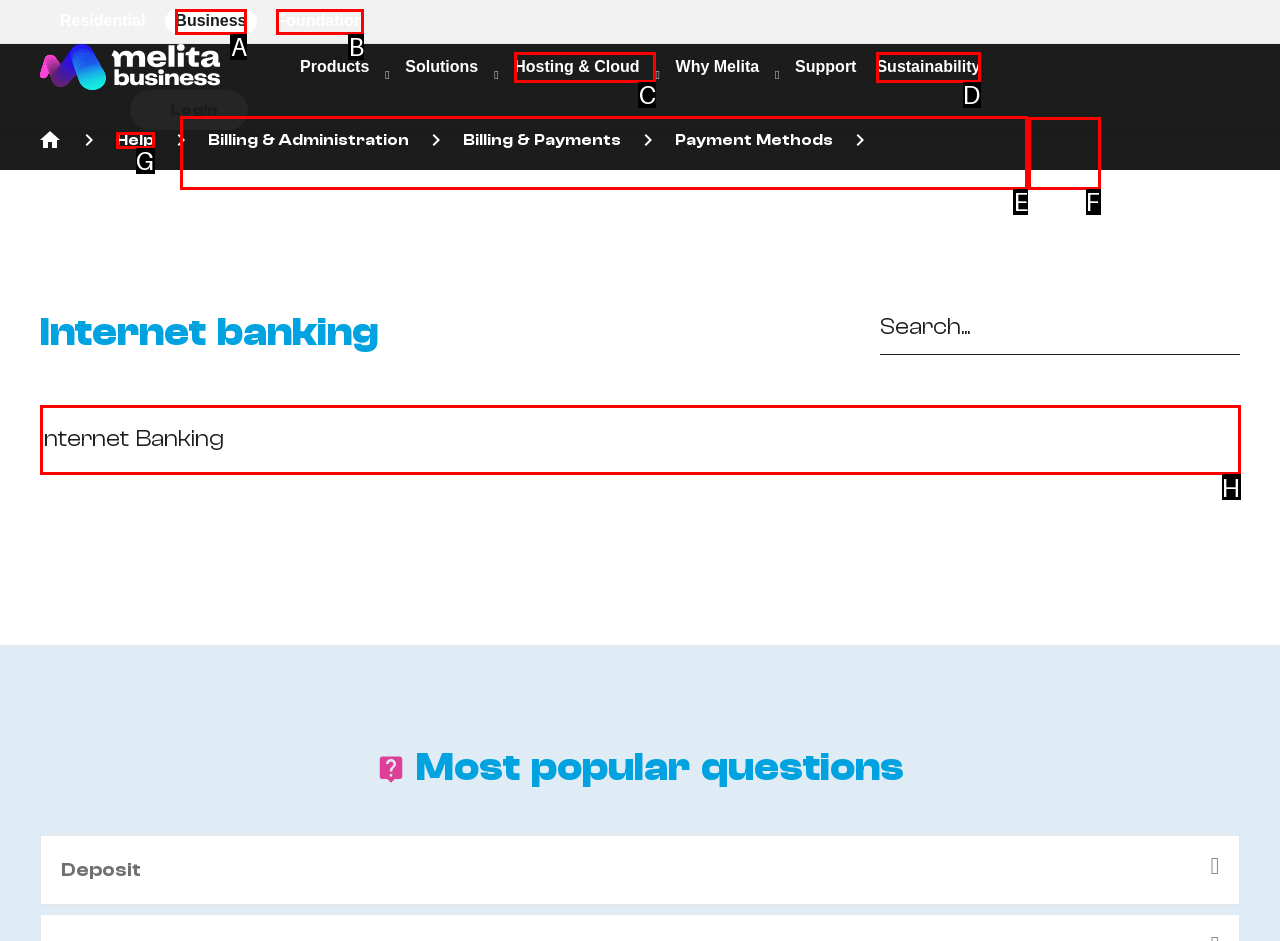Which option should you click on to fulfill this task: Search for something? Answer with the letter of the correct choice.

E